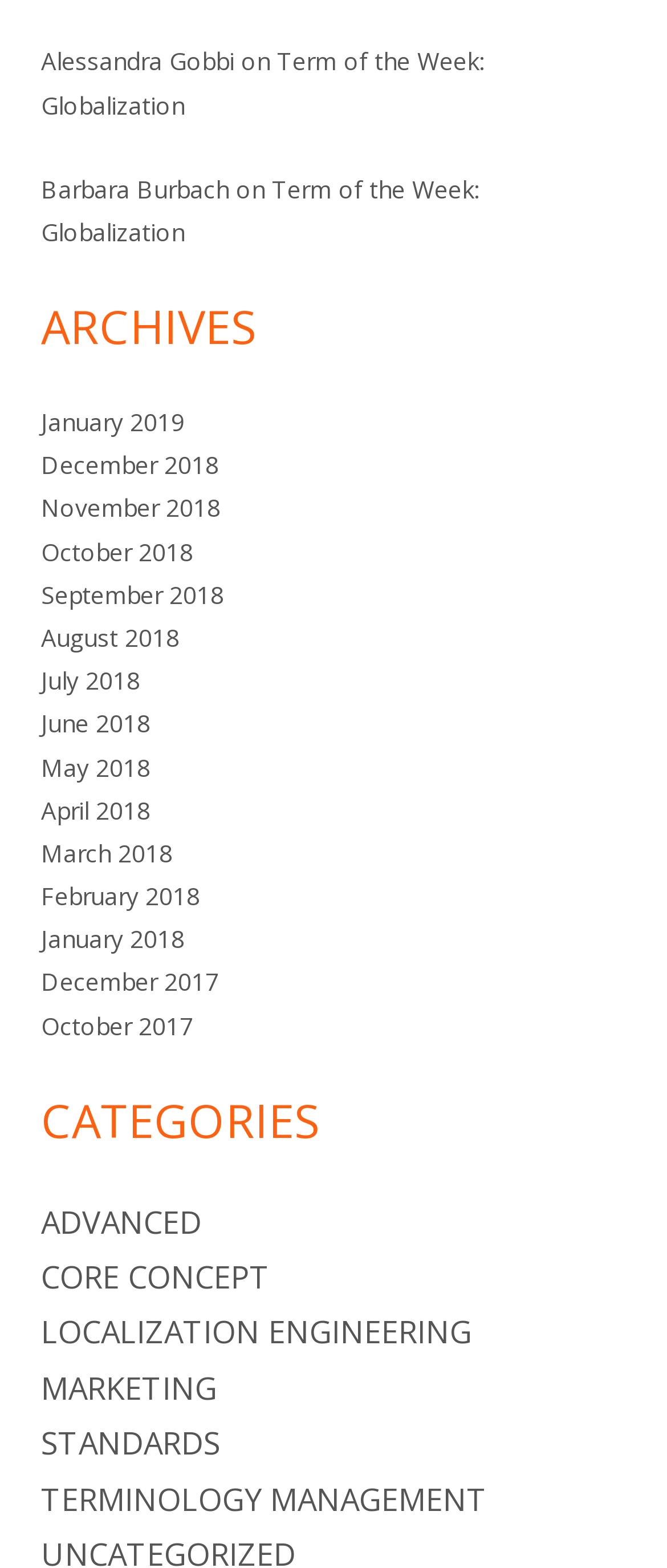Please respond to the question using a single word or phrase:
How many links are under the 'ARCHIVES' heading?

12